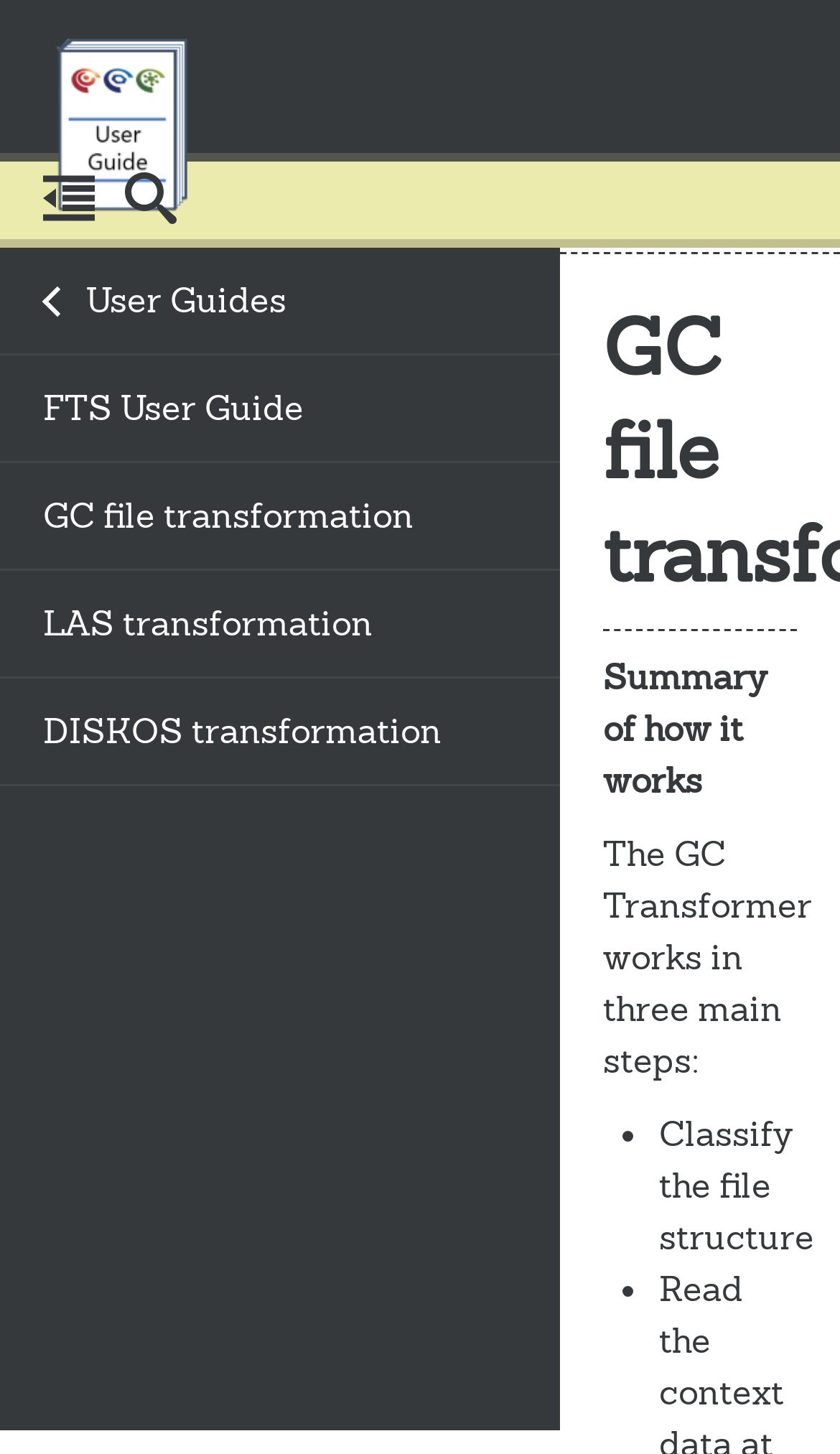Identify the bounding box for the element characterized by the following description: "alt="The IGI user guides"".

[0.051, 0.019, 0.167, 0.086]